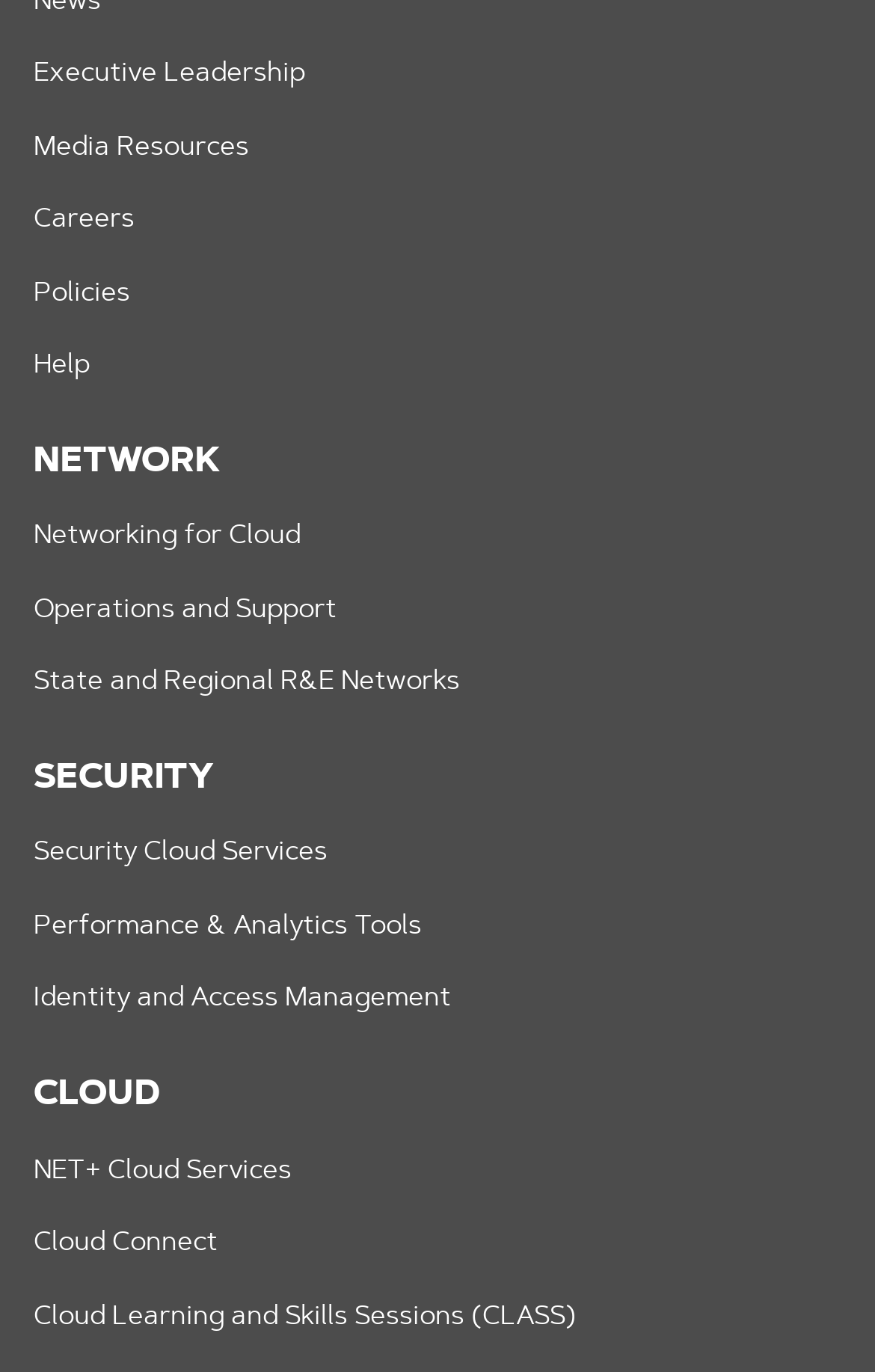Can you find the bounding box coordinates for the element to click on to achieve the instruction: "View Executive Leadership"?

[0.038, 0.044, 0.349, 0.064]